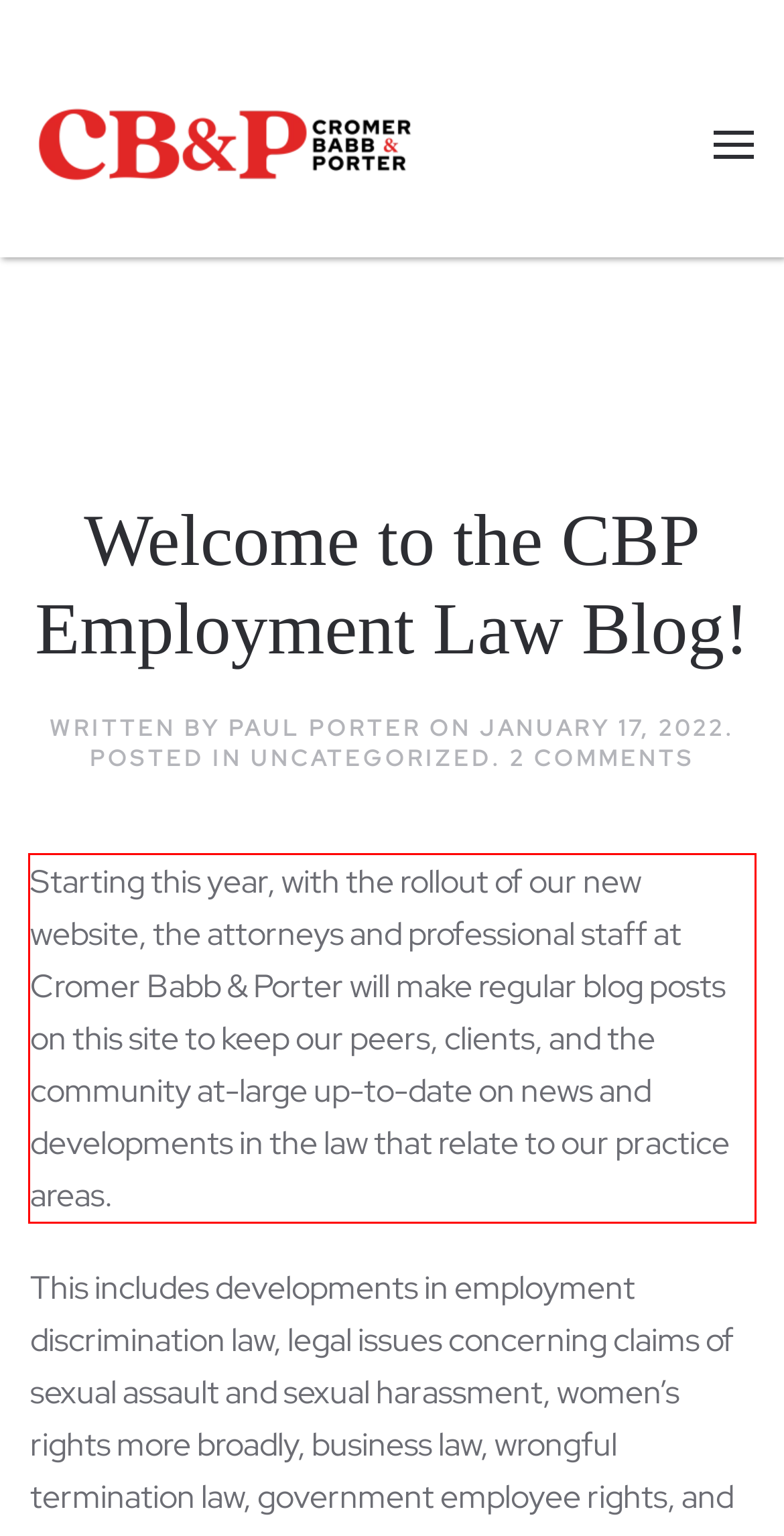Given the screenshot of the webpage, identify the red bounding box, and recognize the text content inside that red bounding box.

Starting this year, with the rollout of our new website, the attorneys and professional staff at Cromer Babb & Porter will make regular blog posts on this site to keep our peers, clients, and the community at-large up-to-date on news and developments in the law that relate to our practice areas.